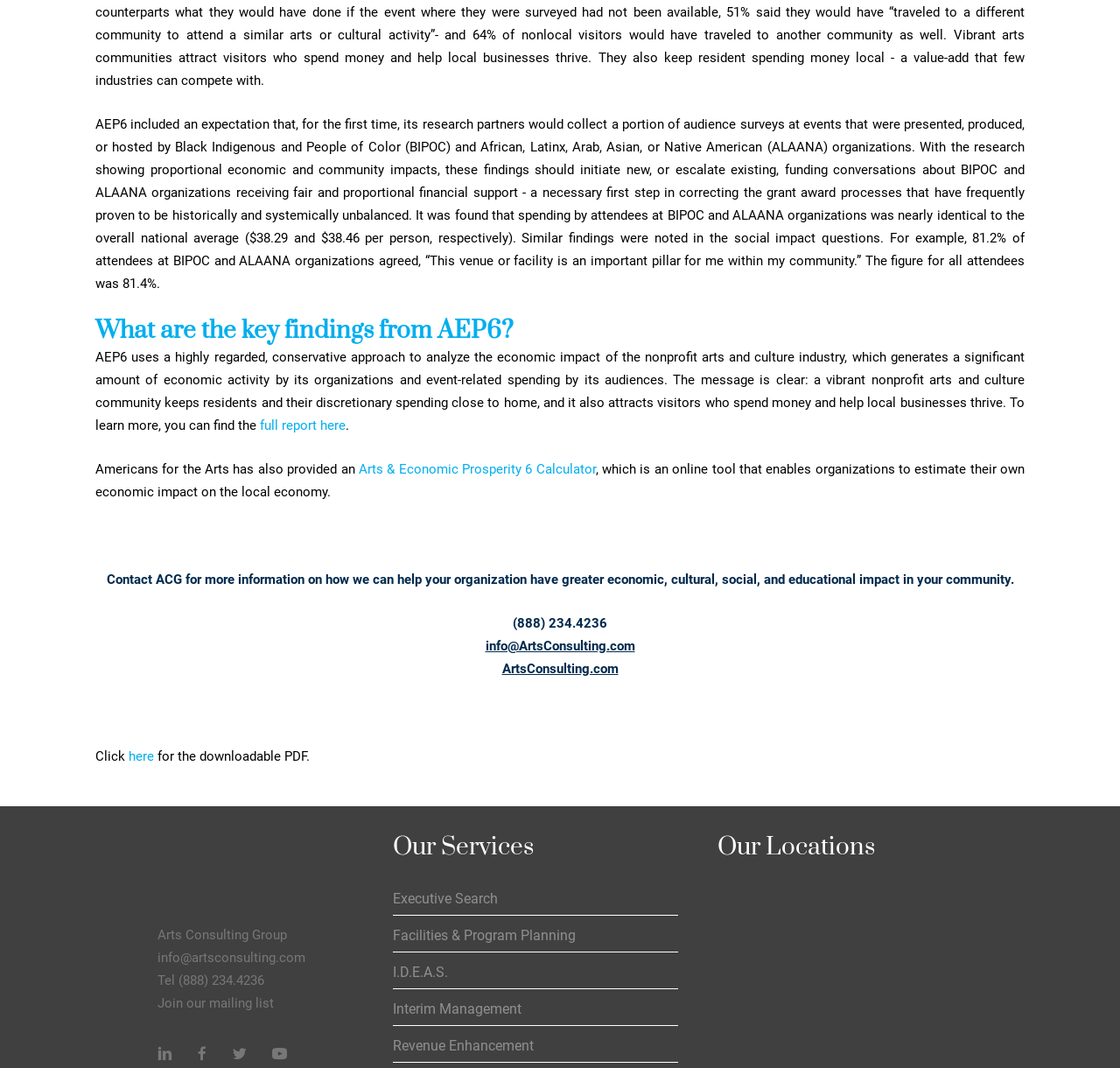Using the information from the screenshot, answer the following question thoroughly:
What is the focus of the research partners' audience surveys?

The focus of the research partners' audience surveys is on events presented, produced, or hosted by Black Indigenous and People of Color (BIPOC) and African, Latinx, Arab, Asian, or Native American (ALAANA) organizations, as mentioned in the first paragraph.